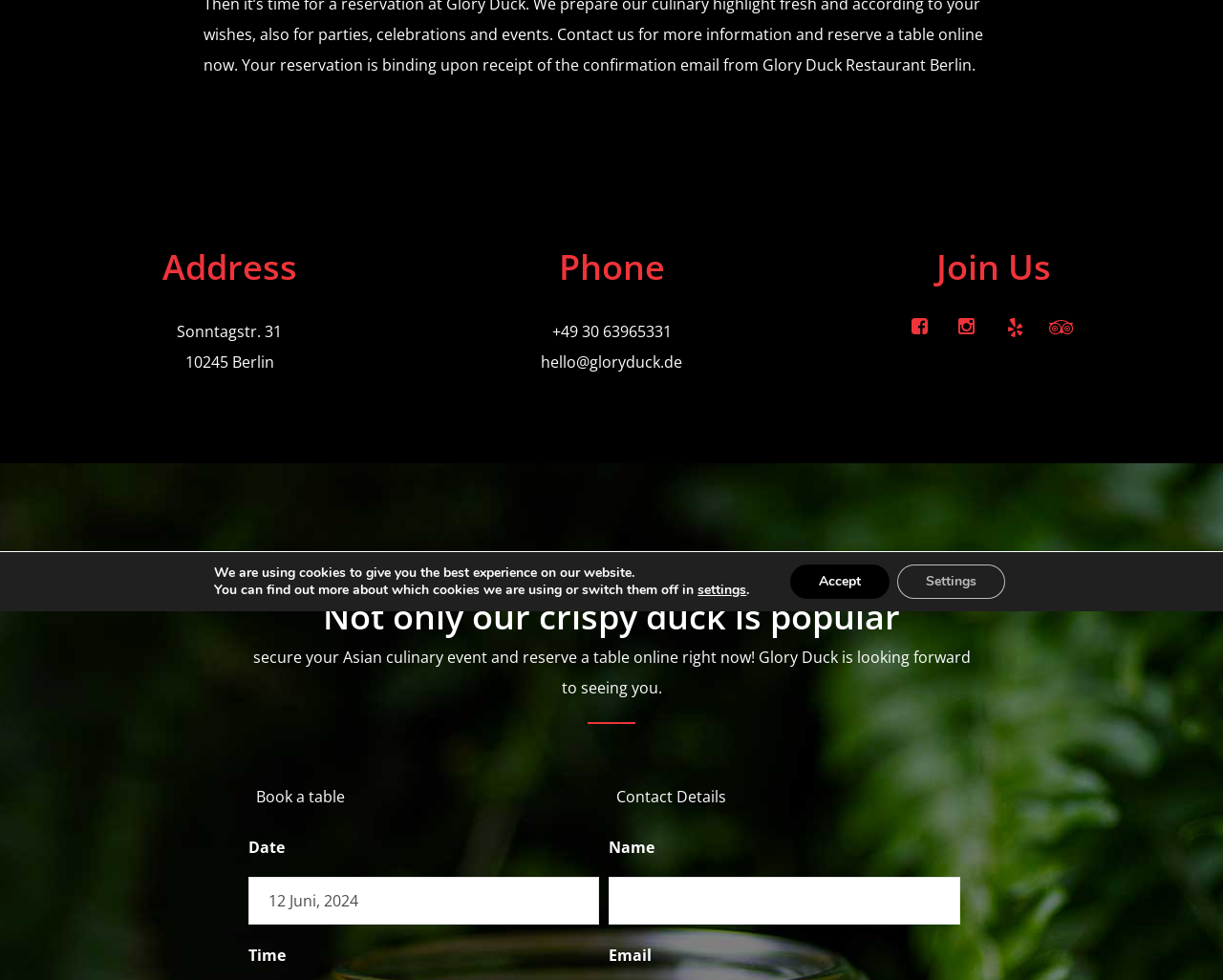Bounding box coordinates must be specified in the format (top-left x, top-left y, bottom-right x, bottom-right y). All values should be floating point numbers between 0 and 1. What are the bounding box coordinates of the UI element described as: parent_node: Name name="rtb-name"

[0.498, 0.895, 0.785, 0.943]